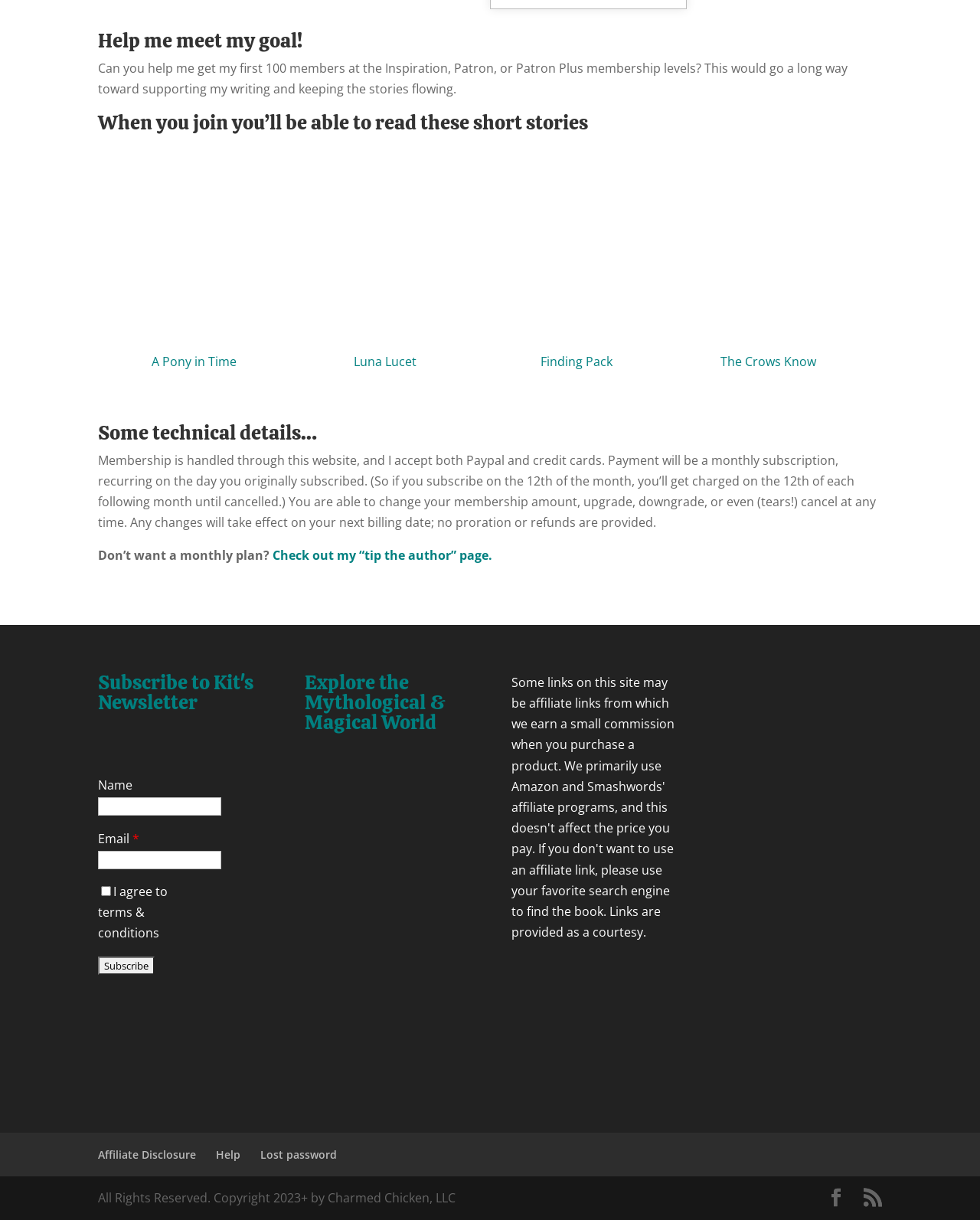Find and specify the bounding box coordinates that correspond to the clickable region for the instruction: "Read the short story 'A Pony in Time'".

[0.154, 0.289, 0.241, 0.303]